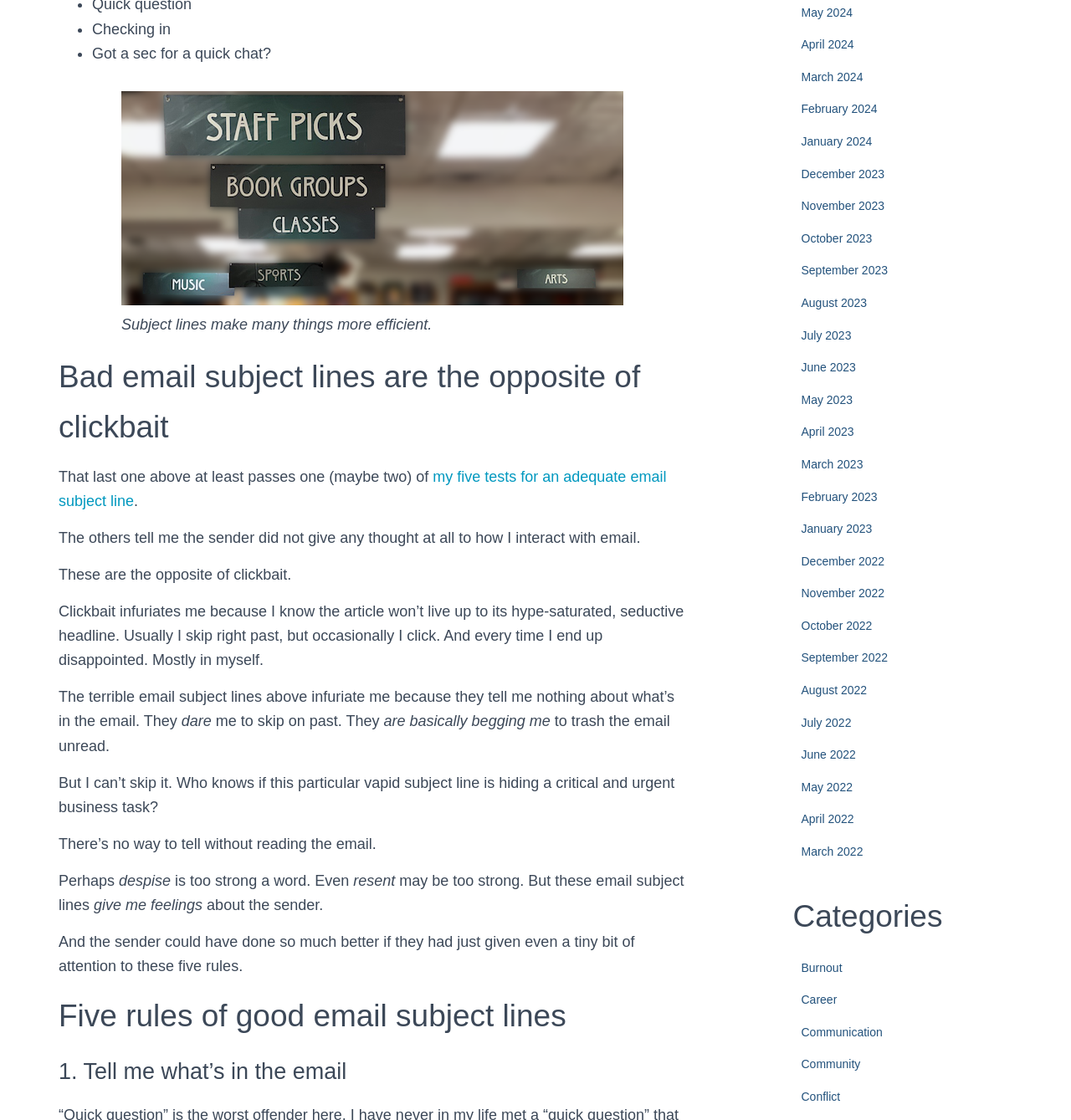What is the purpose of the image in the article?
Refer to the image and provide a concise answer in one word or phrase.

Illustration